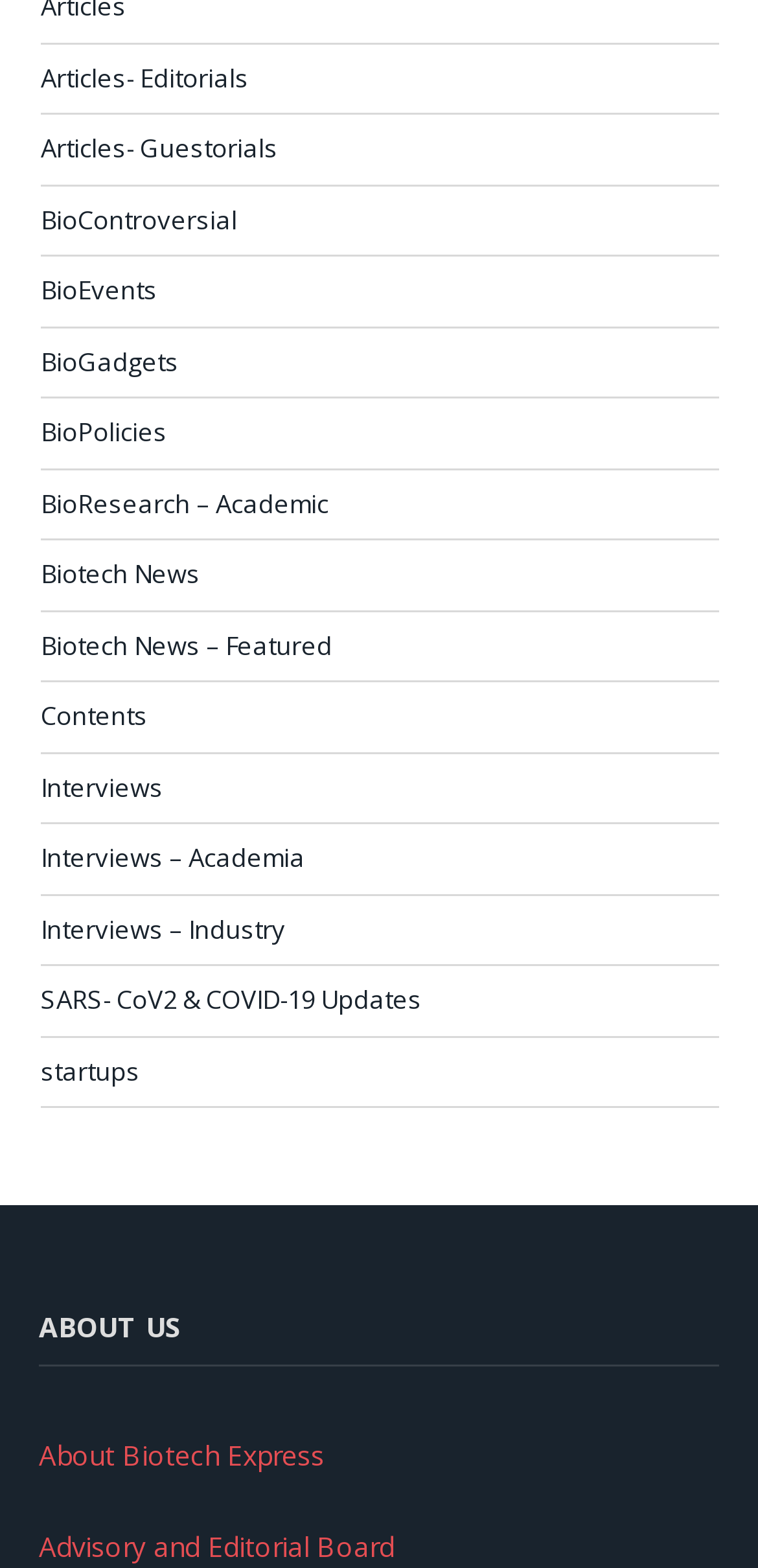Determine the coordinates of the bounding box that should be clicked to complete the instruction: "Check updates on SARS-CoV2 and COVID-19". The coordinates should be represented by four float numbers between 0 and 1: [left, top, right, bottom].

[0.054, 0.626, 0.556, 0.65]